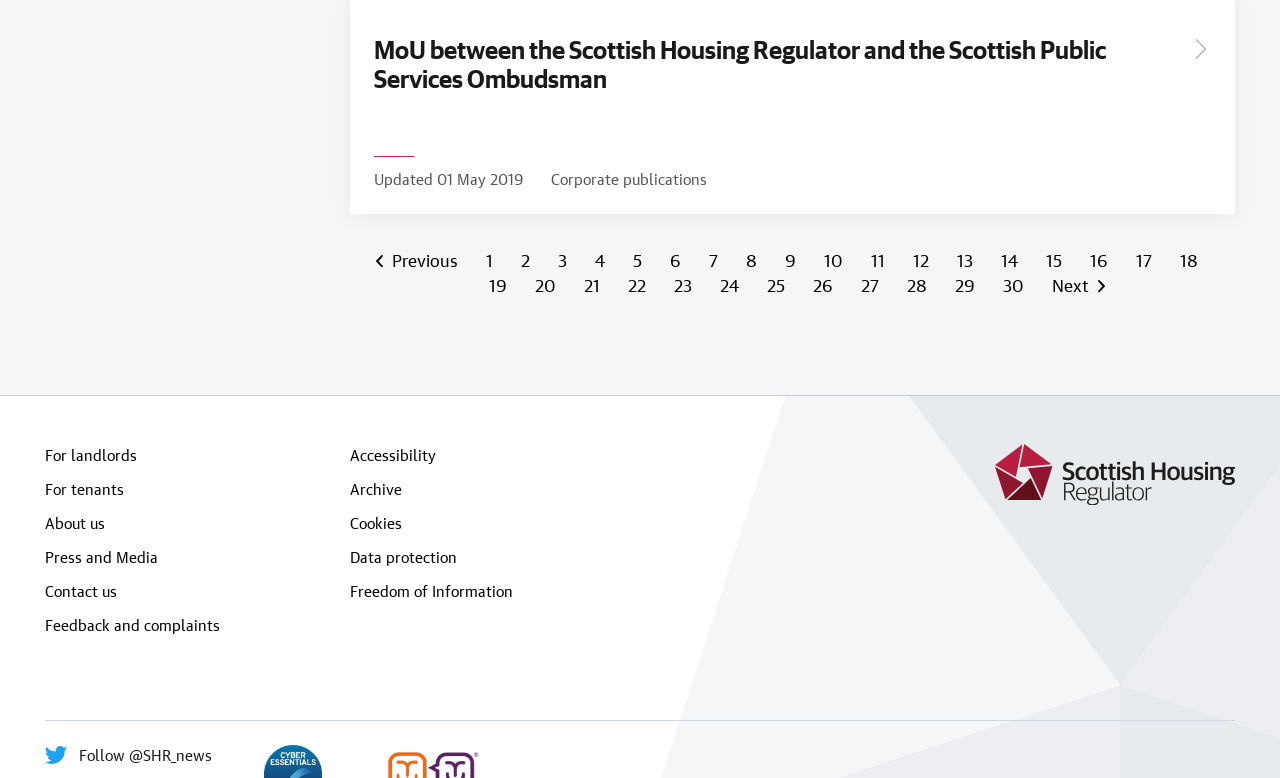Respond with a single word or short phrase to the following question: 
Is there a 'Next' button on the webpage?

Yes